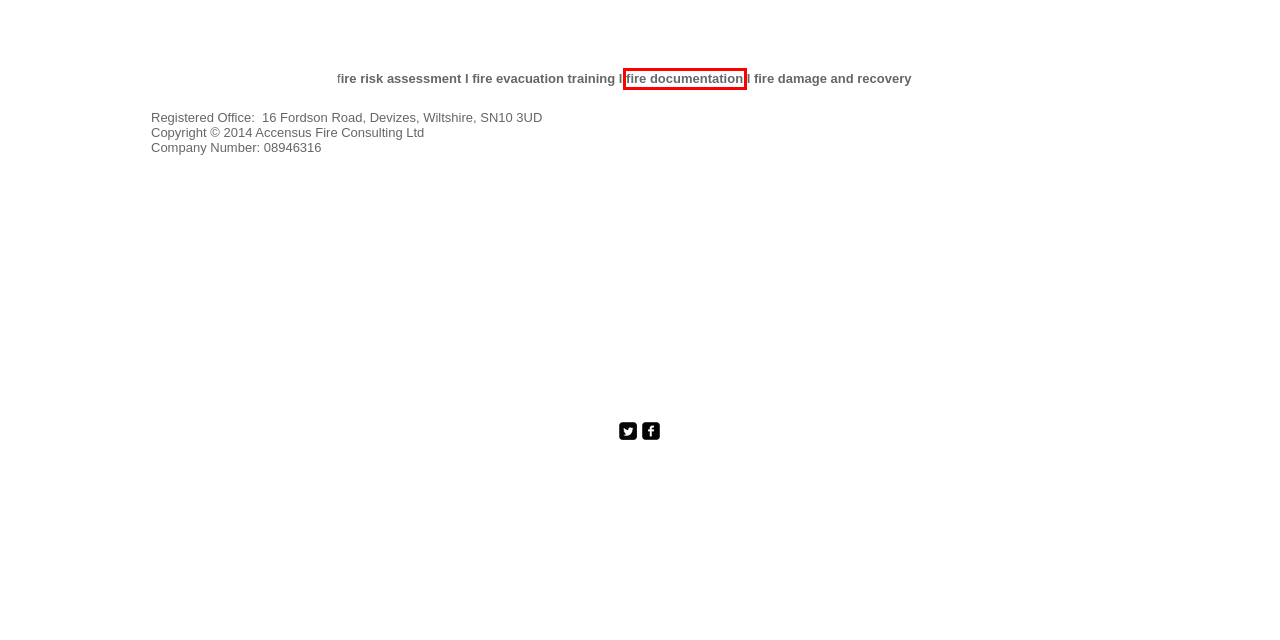You have a screenshot of a webpage with a red bounding box around an element. Choose the best matching webpage description that would appear after clicking the highlighted element. Here are the candidates:
A. Fire Documentation
B. Welcome | United Kingdom Association of Fire Investigators
C. Fire Damage and Recovery
D. Fire Risk Assessment
E. Residential
F. Fire Evacuation Training
G. Area
H. Institution of Fire Engineers - International Organisation for Fire Professionals

A